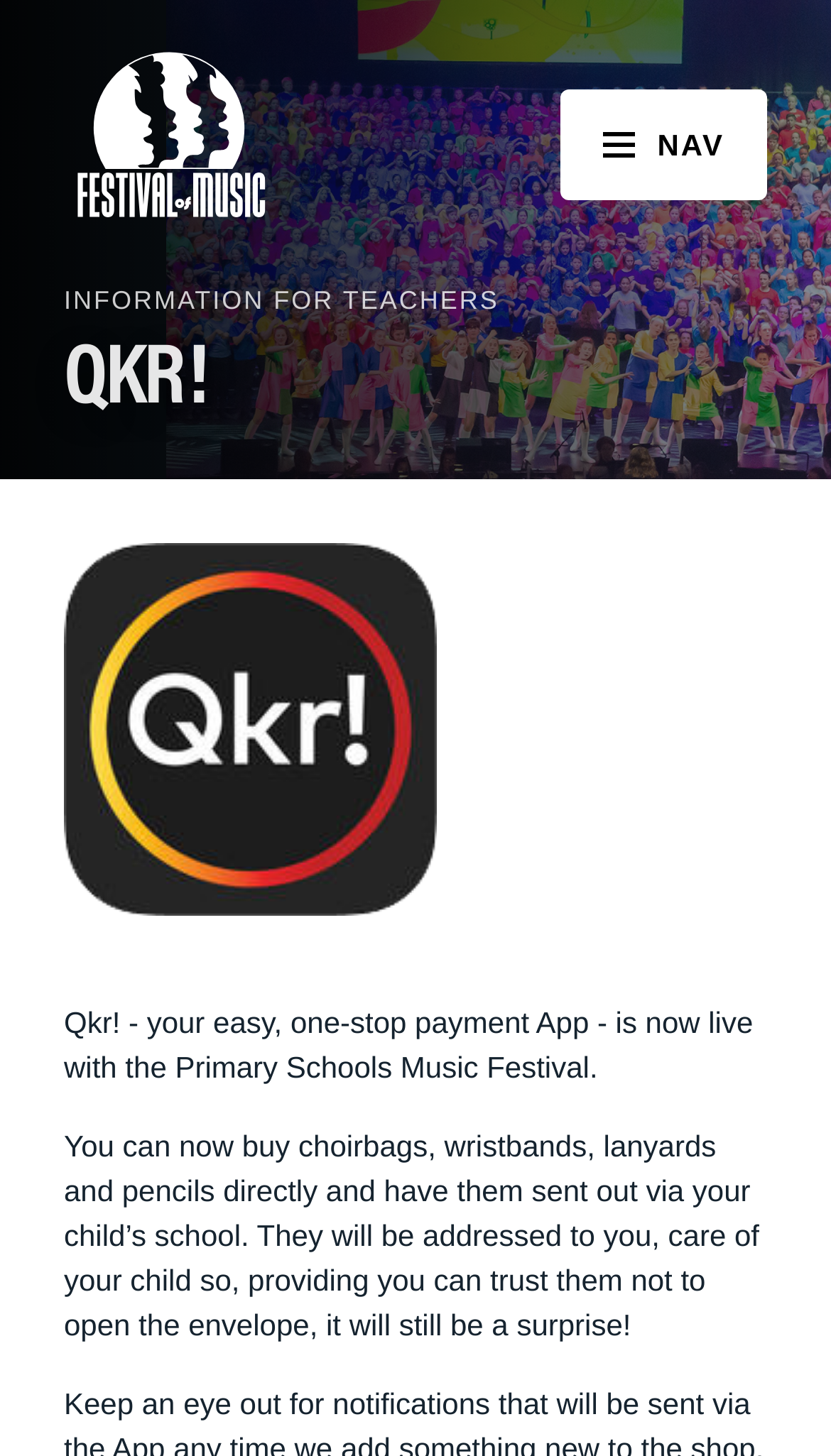Indicate the bounding box coordinates of the element that needs to be clicked to satisfy the following instruction: "View the Teachers page". The coordinates should be four float numbers between 0 and 1, i.e., [left, top, right, bottom].

[0.0, 0.254, 1.0, 0.323]